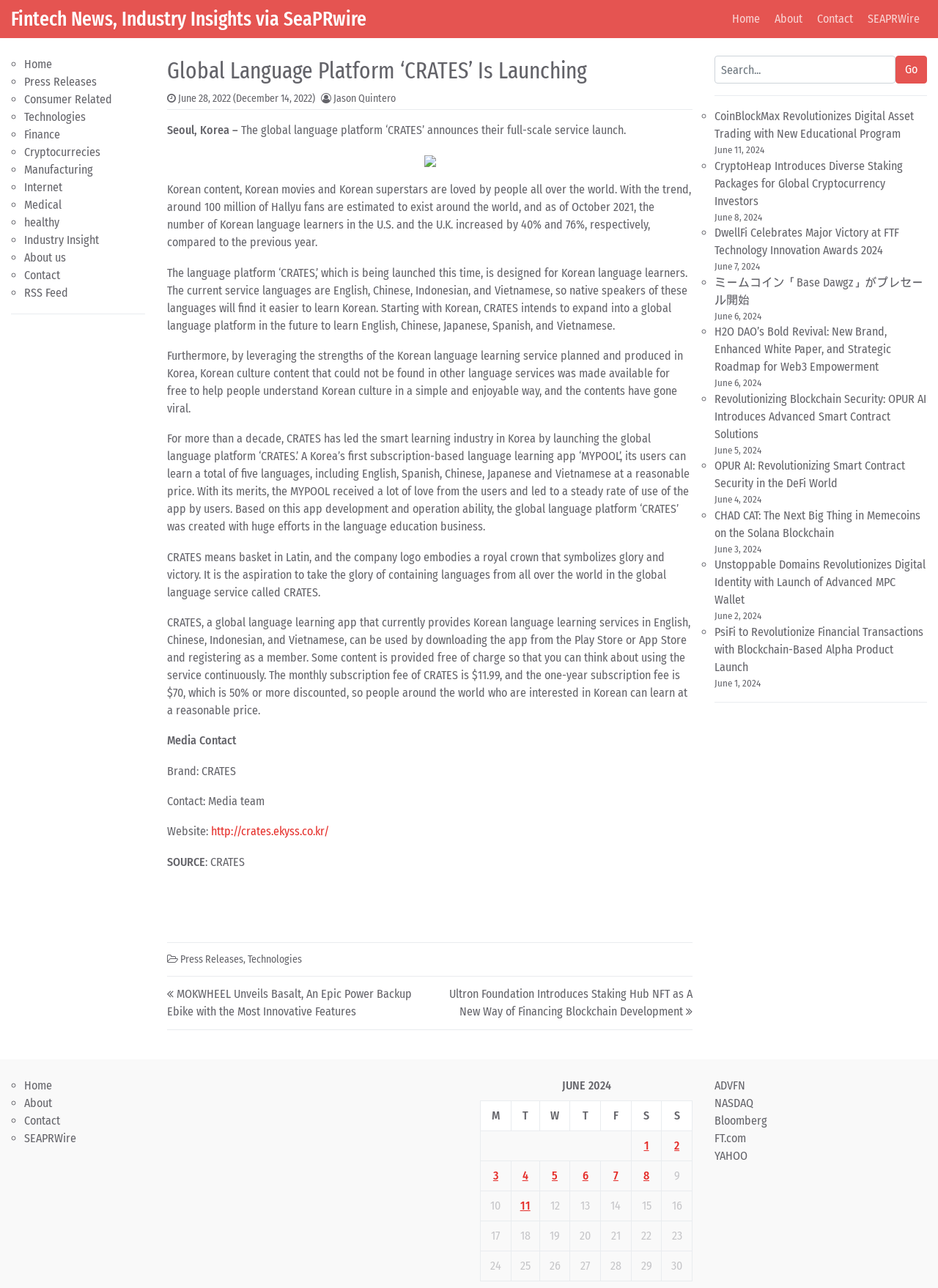Please locate the bounding box coordinates of the element that should be clicked to achieve the given instruction: "Search for something".

[0.762, 0.043, 0.988, 0.065]